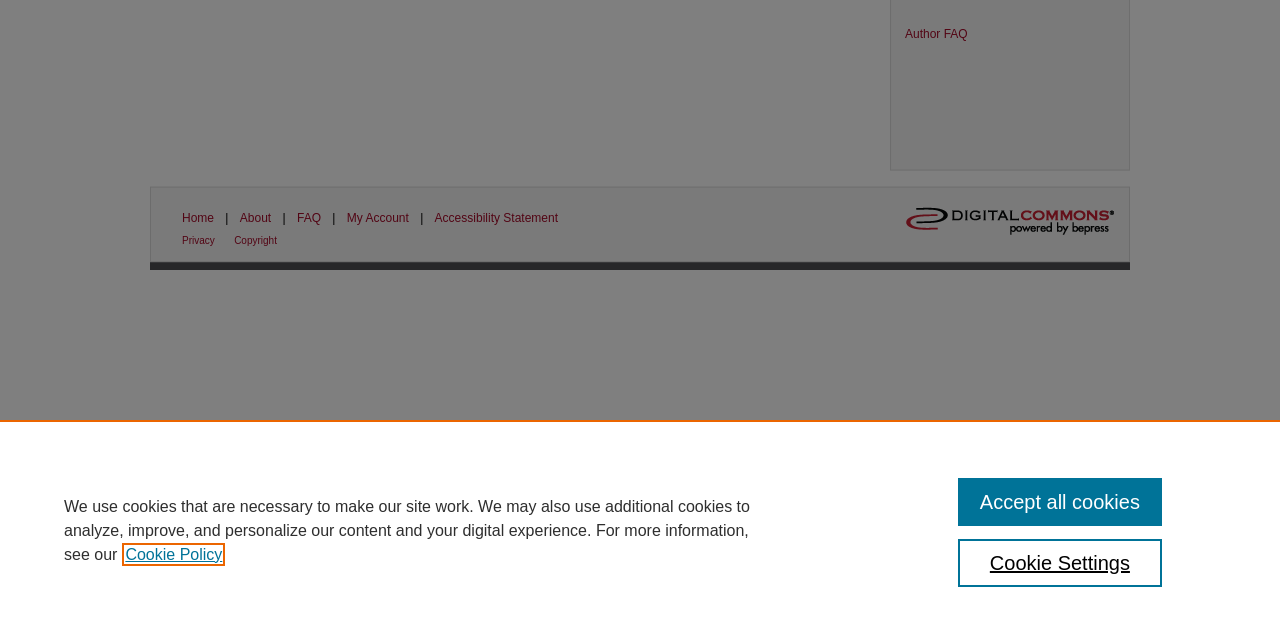Find and provide the bounding box coordinates for the UI element described with: "Copyright".

[0.183, 0.367, 0.216, 0.385]